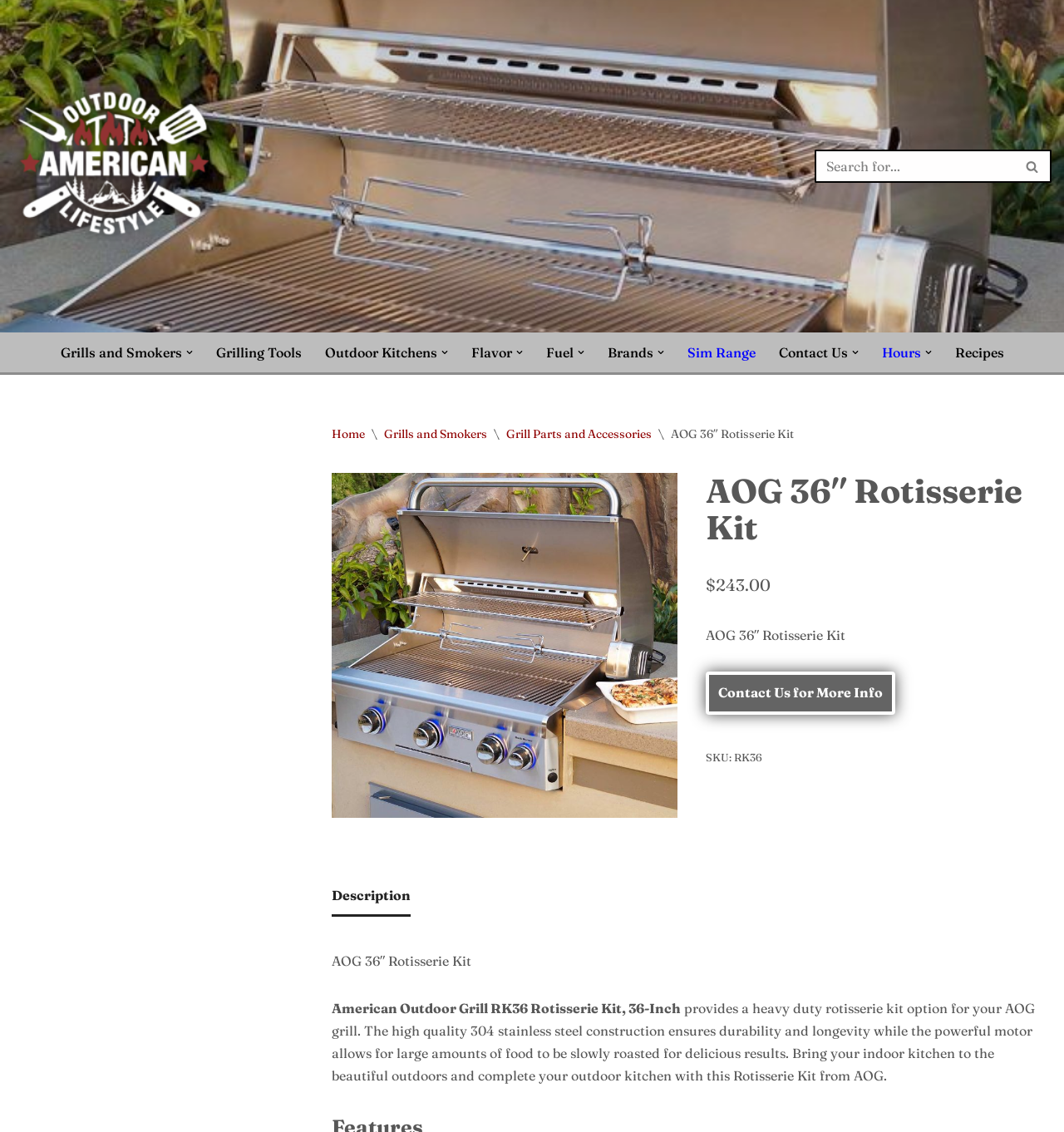What is the purpose of the Rotisserie Kit?
Based on the screenshot, respond with a single word or phrase.

Slowly roasting food